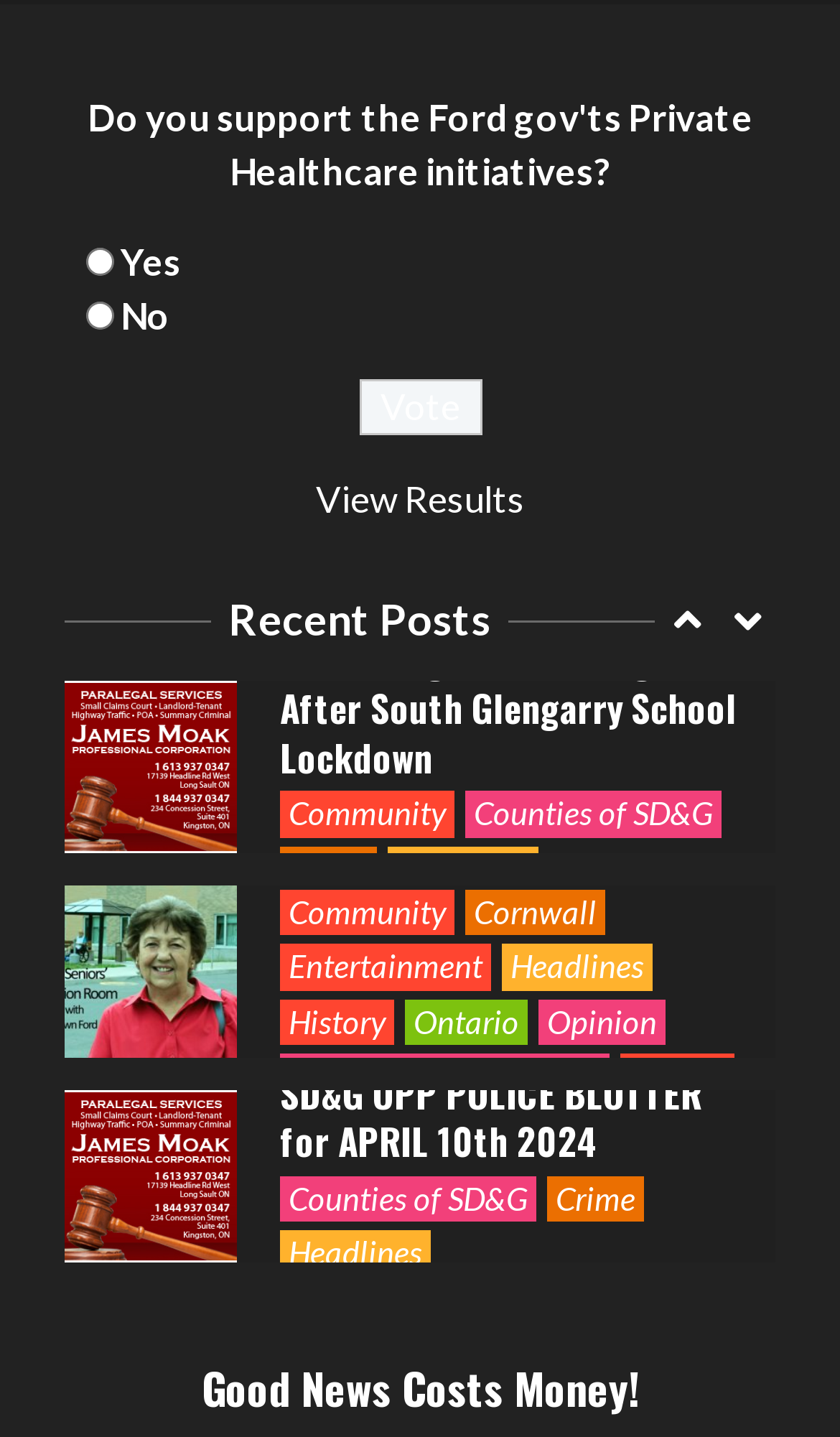Specify the bounding box coordinates of the area that needs to be clicked to achieve the following instruction: "Call the phone number".

None